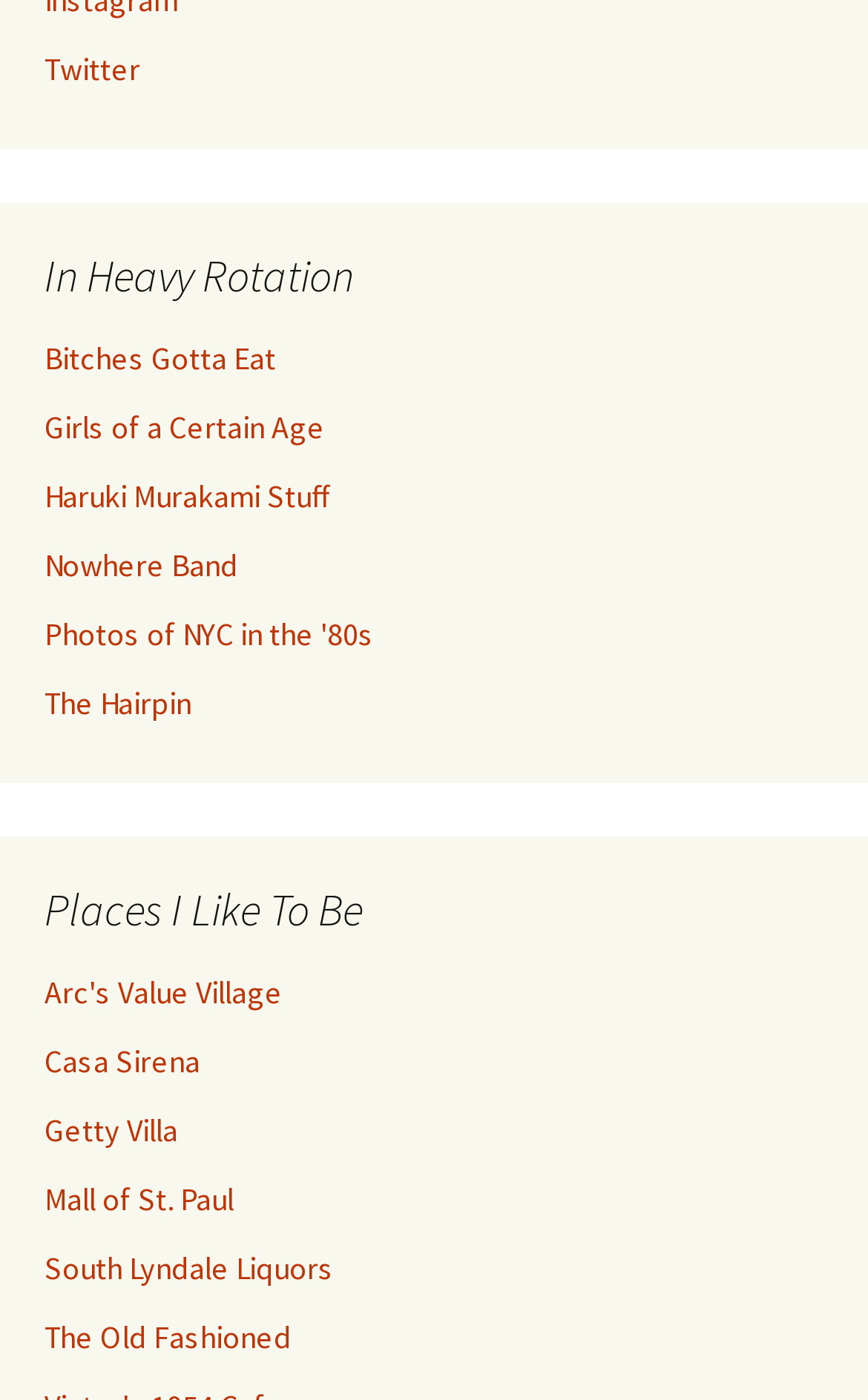How many links are in the 'Places I Like To Be' section?
Use the information from the screenshot to give a comprehensive response to the question.

I counted the number of links under the 'Places I Like To Be' heading and found that there are 5 links, namely 'Arc's Value Village', 'Casa Sirena', 'Getty Villa', 'Mall of St. Paul', and 'South Lyndale Liquors'.